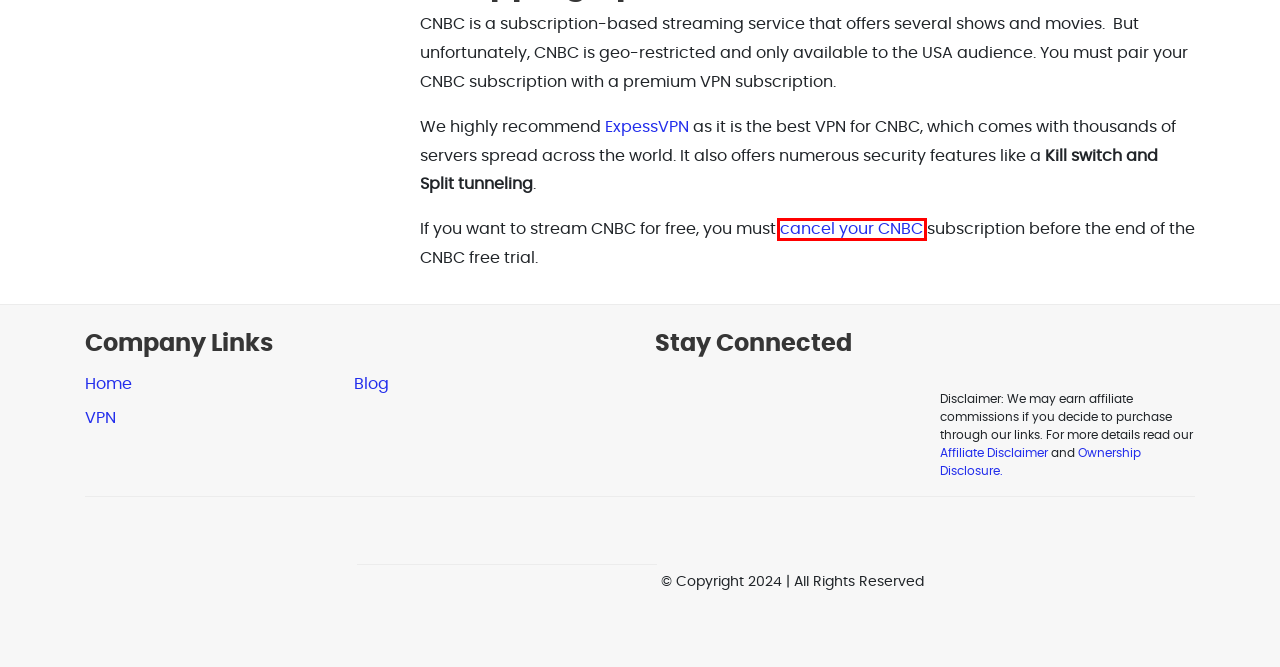You are provided with a screenshot of a webpage containing a red rectangle bounding box. Identify the webpage description that best matches the new webpage after the element in the bounding box is clicked. Here are the potential descriptions:
A. Best VPN for MTV in 2022
B. How to Cancel CNBC Pro Subscription in Canada? [Complete Guide-2022]
C. Affiliate Disclaimer - Canada VPNs
D. Best VPN Canada 2024 – Guaranteed Online Protection
E. 5 Top Best VPN for Hulu in 2024 [Complete Guide]
F. Ownership Disclosure - Canada VPNs
G. How to Get CNBC Free Trial in Canada (7-days Free CNBC Pro)
H. Events - updates on latest Sports events and Shows

B